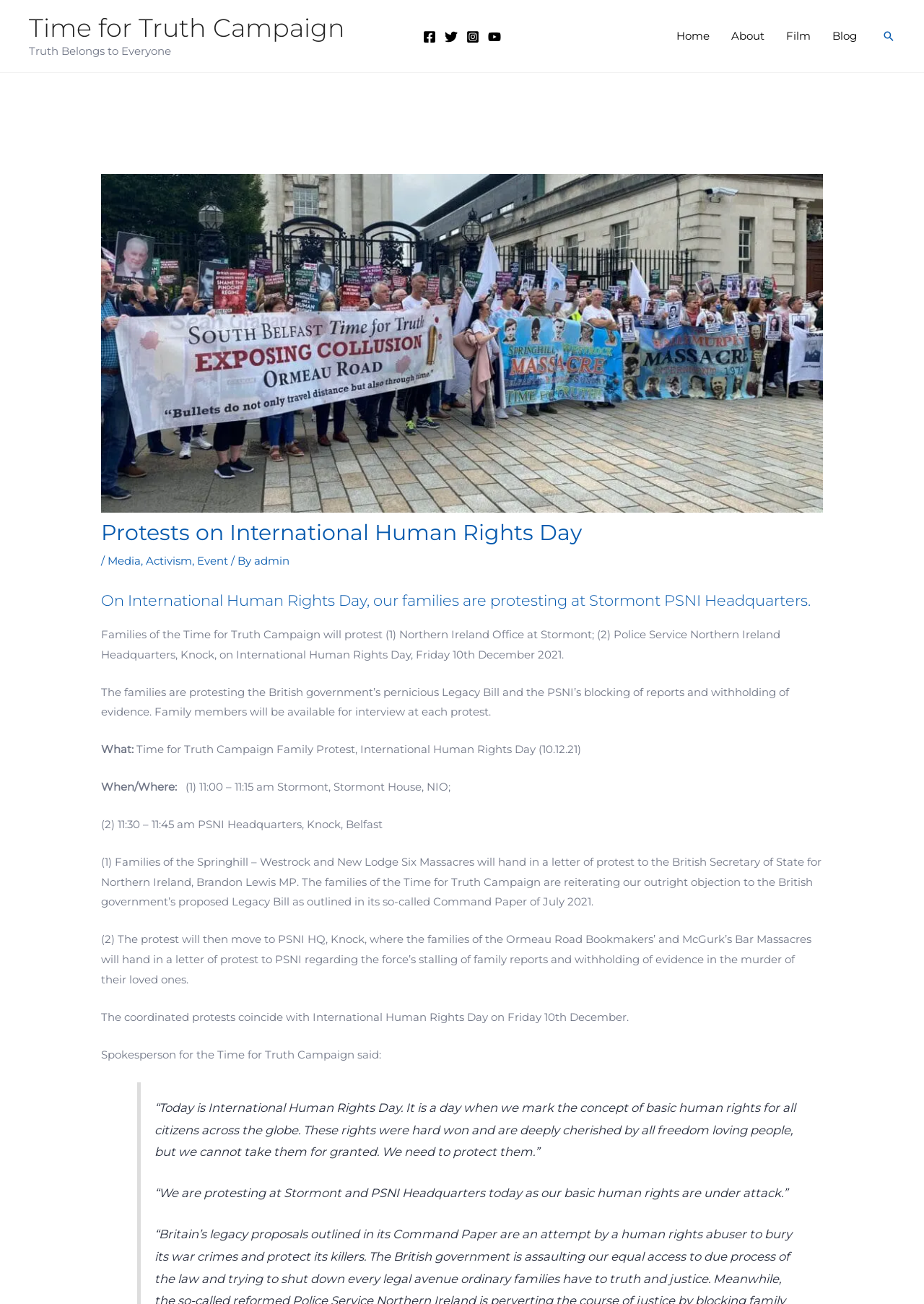Please study the image and answer the question comprehensively:
What is the purpose of the protest?

I inferred the purpose of the protest by reading the static text elements that describe the event, which mention the British government's Legacy Bill and the PSNI's blocking of reports and withholding of evidence.